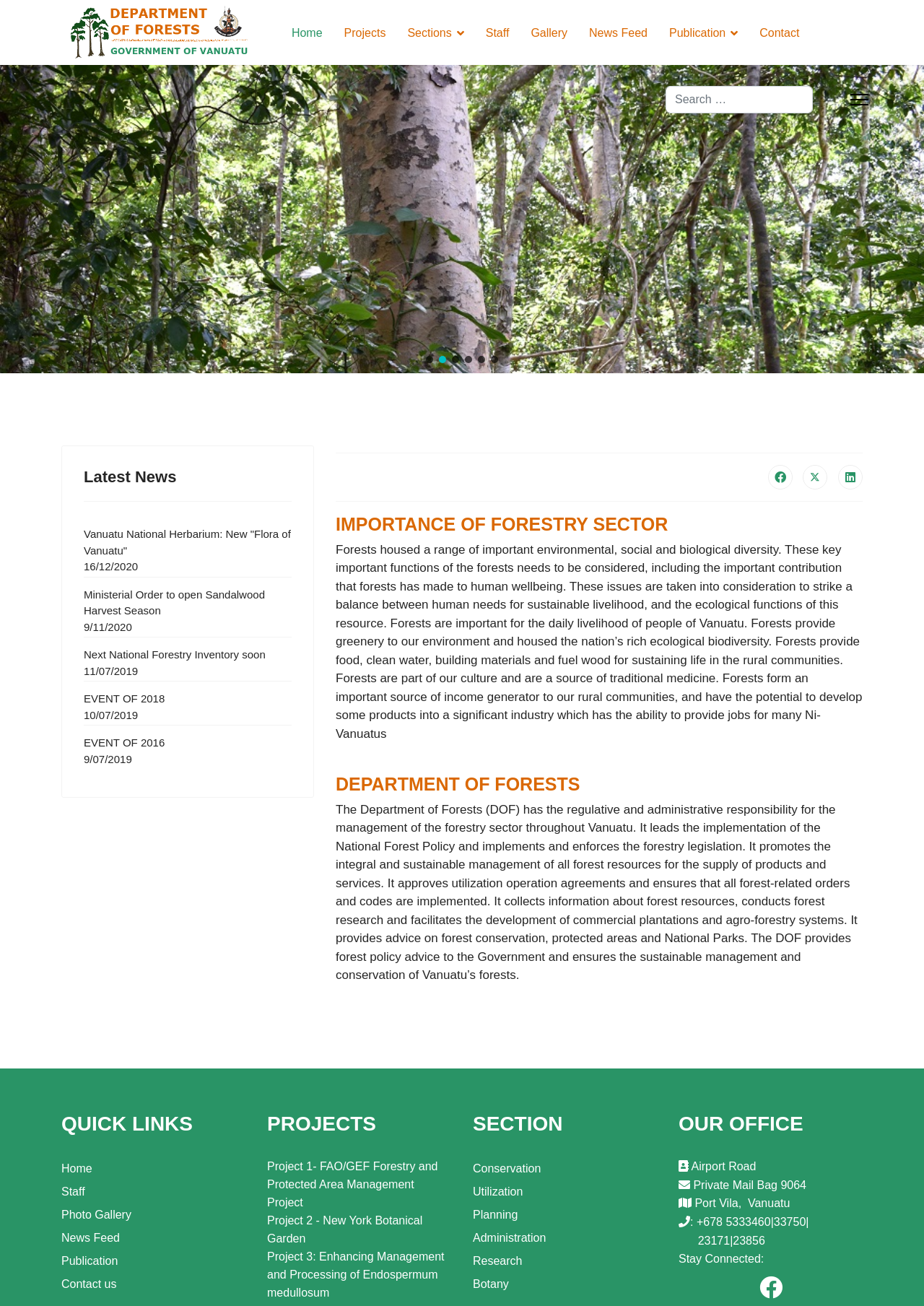What is the name of the department responsible for forestry in Vanuatu?
We need a detailed and meticulous answer to the question.

I found the answer by looking at the section 'DEPARTMENT OF FORESTS' which has a heading element with the text 'The Department of Forests (DOF) has the regulative and administrative responsibility for the management of the forestry sector throughout Vanuatu.'